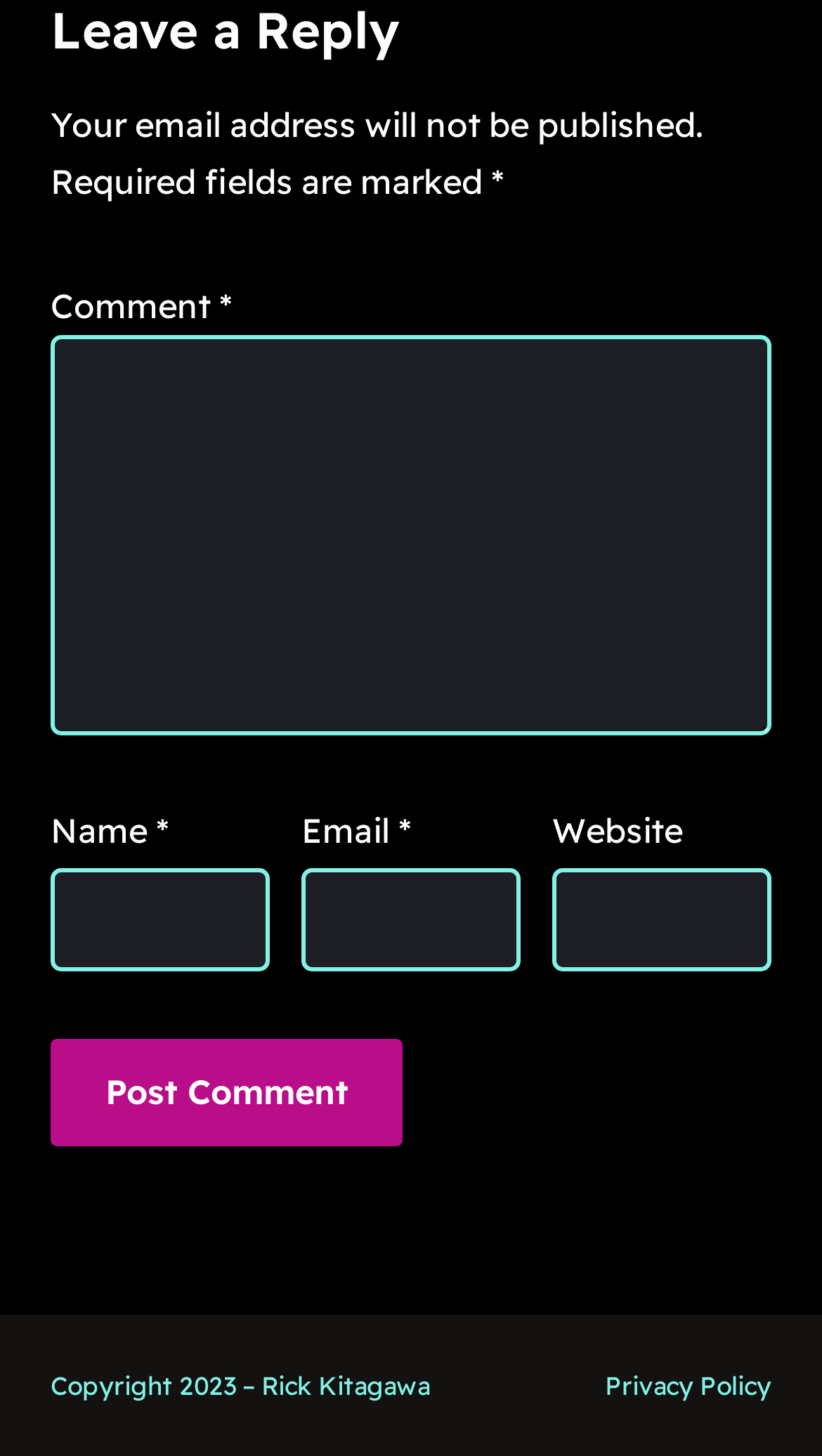What is the content of the footer navigation?
Kindly give a detailed and elaborate answer to the question.

The footer navigation contains a link to the 'Privacy Policy' page, which is likely a page that outlines the website's privacy policies and practices.